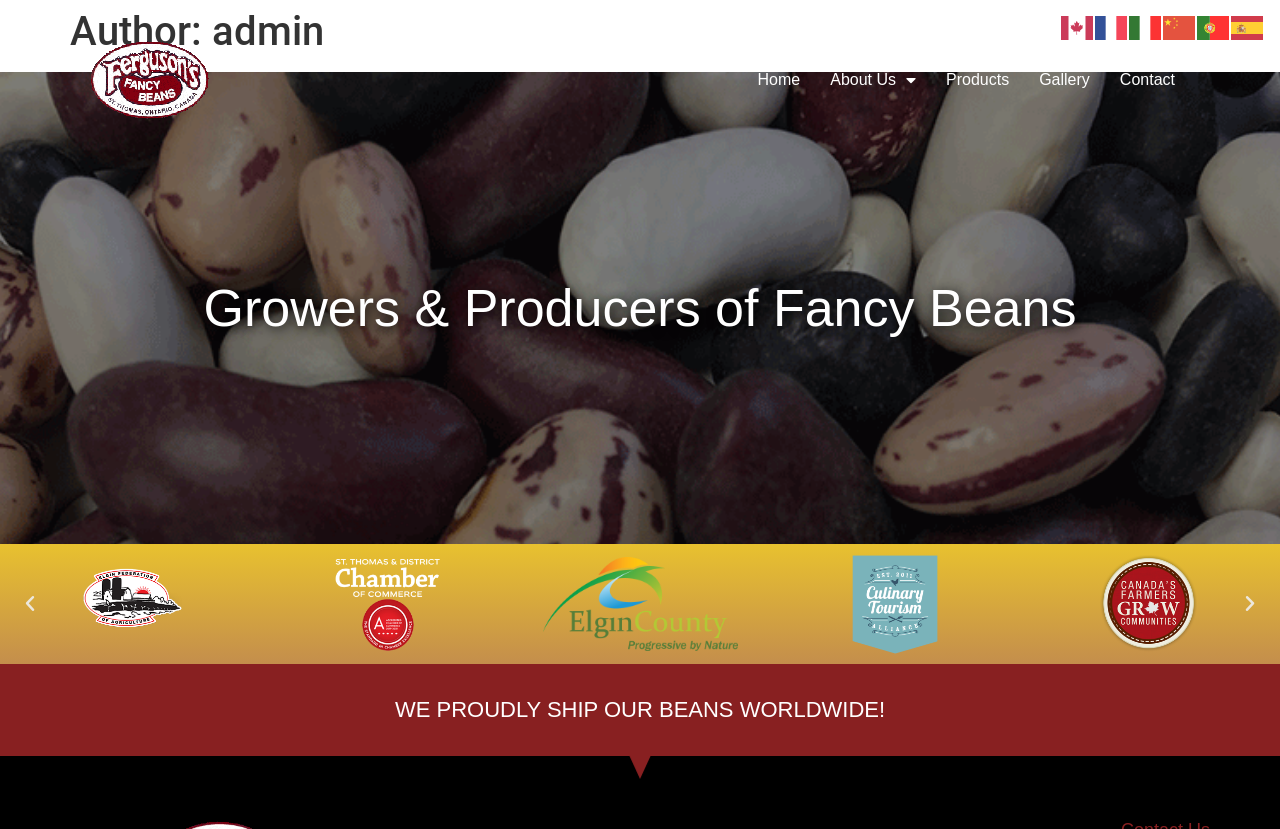Using the details from the image, please elaborate on the following question: How many links are in the navigation menu?

The navigation menu can be found in the top section of the webpage, with links 'Home', 'About Us', 'Products', 'Gallery', and 'Contact'. By counting these links, we can determine that there are 5 links in the navigation menu.